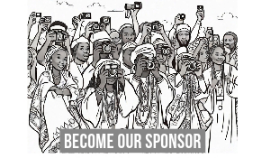Answer the following in one word or a short phrase: 
What is the purpose of the bold call to action at the bottom?

To invite viewers to support the initiative